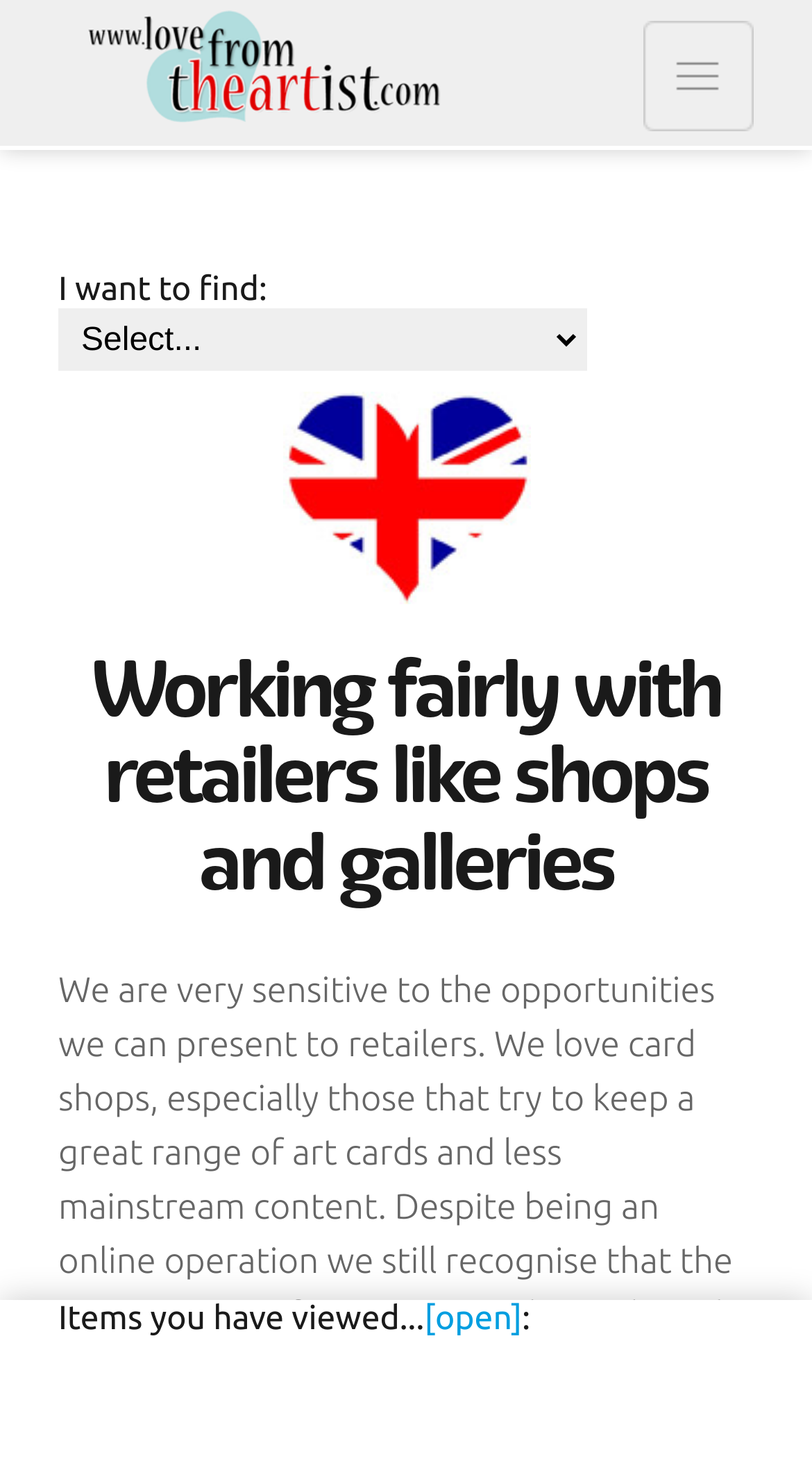Please provide a detailed answer to the question below based on the screenshot: 
What is the orientation of the separator?

The separator has a horizontal orientation, as specified in the separator element's properties.